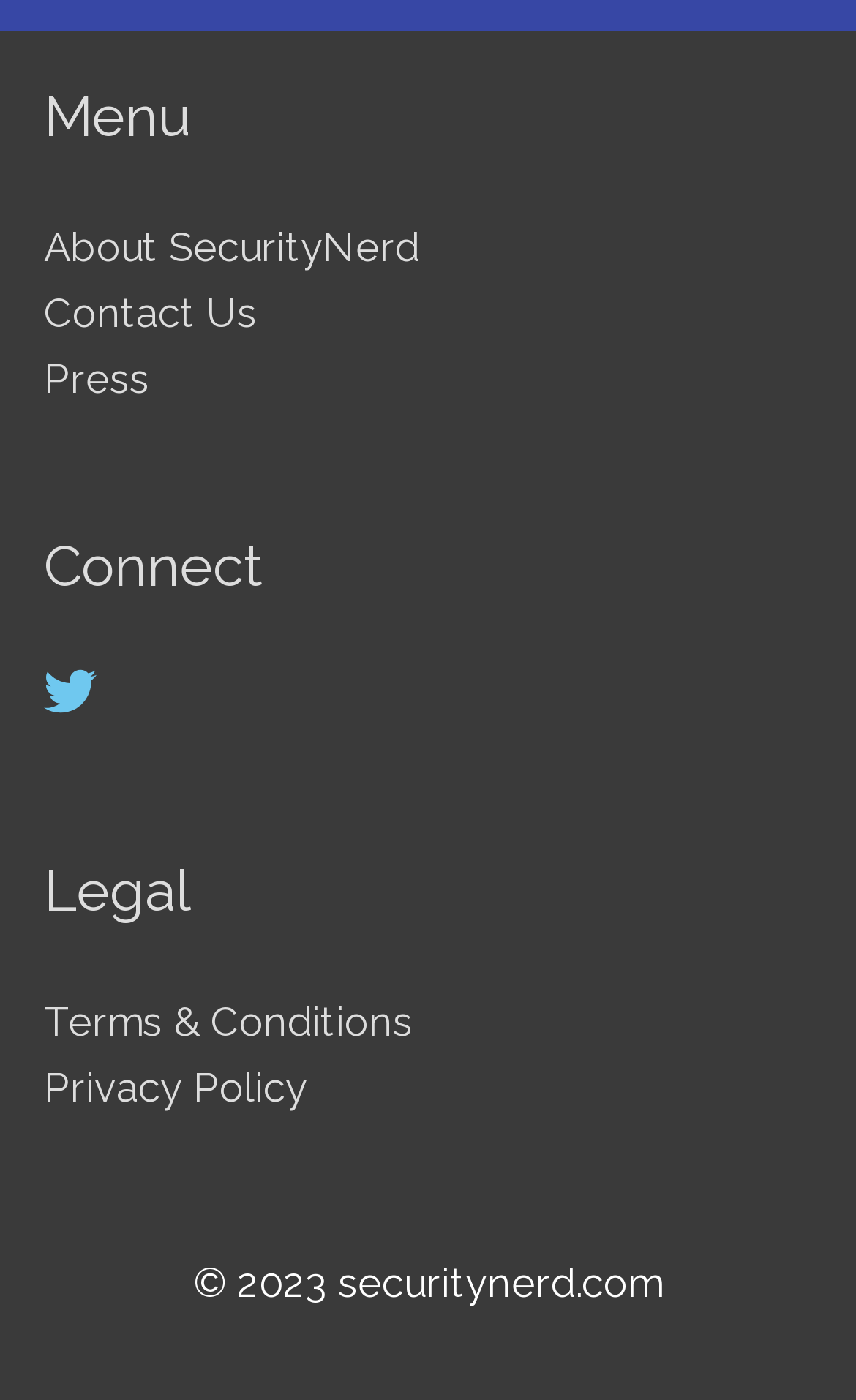Please answer the following question using a single word or phrase: What is the first menu item?

About SecurityNerd